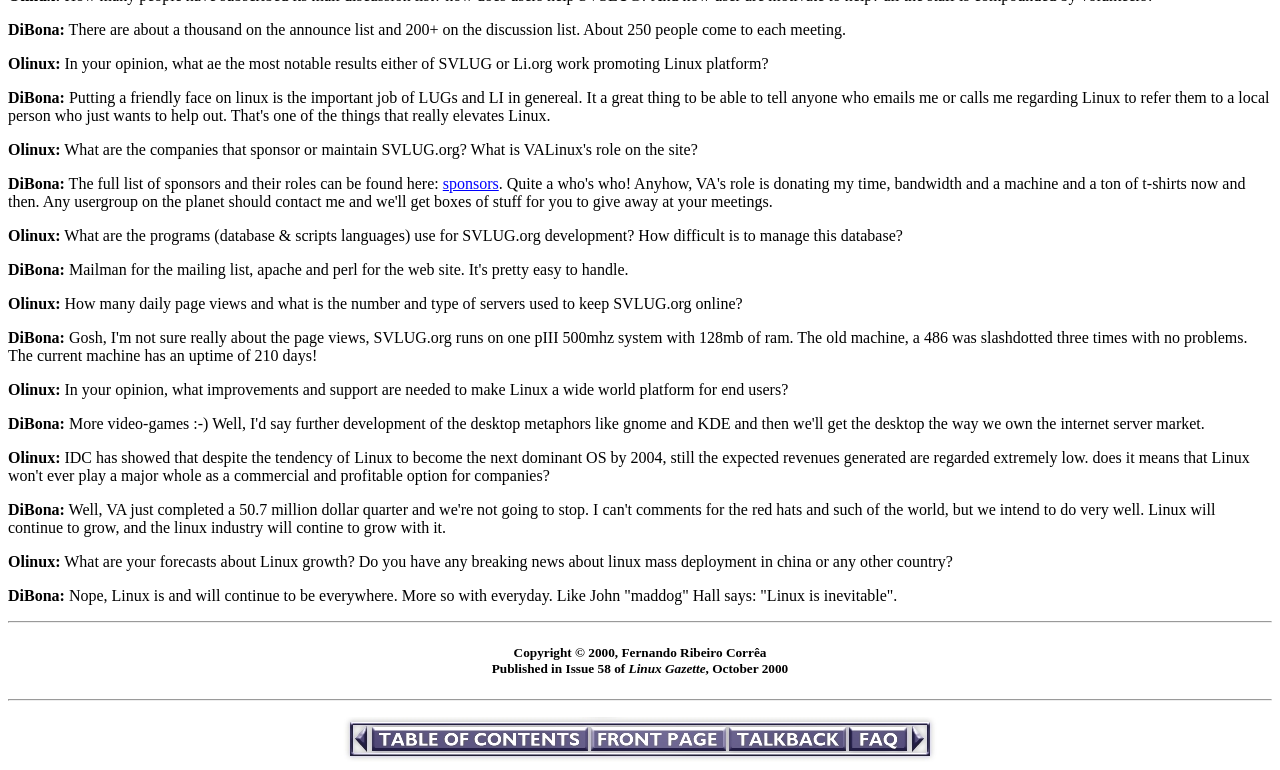Please specify the bounding box coordinates in the format (top-left x, top-left y, bottom-right x, bottom-right y), with all values as floating point numbers between 0 and 1. Identify the bounding box of the UI element described by: sponsors

[0.346, 0.227, 0.39, 0.249]